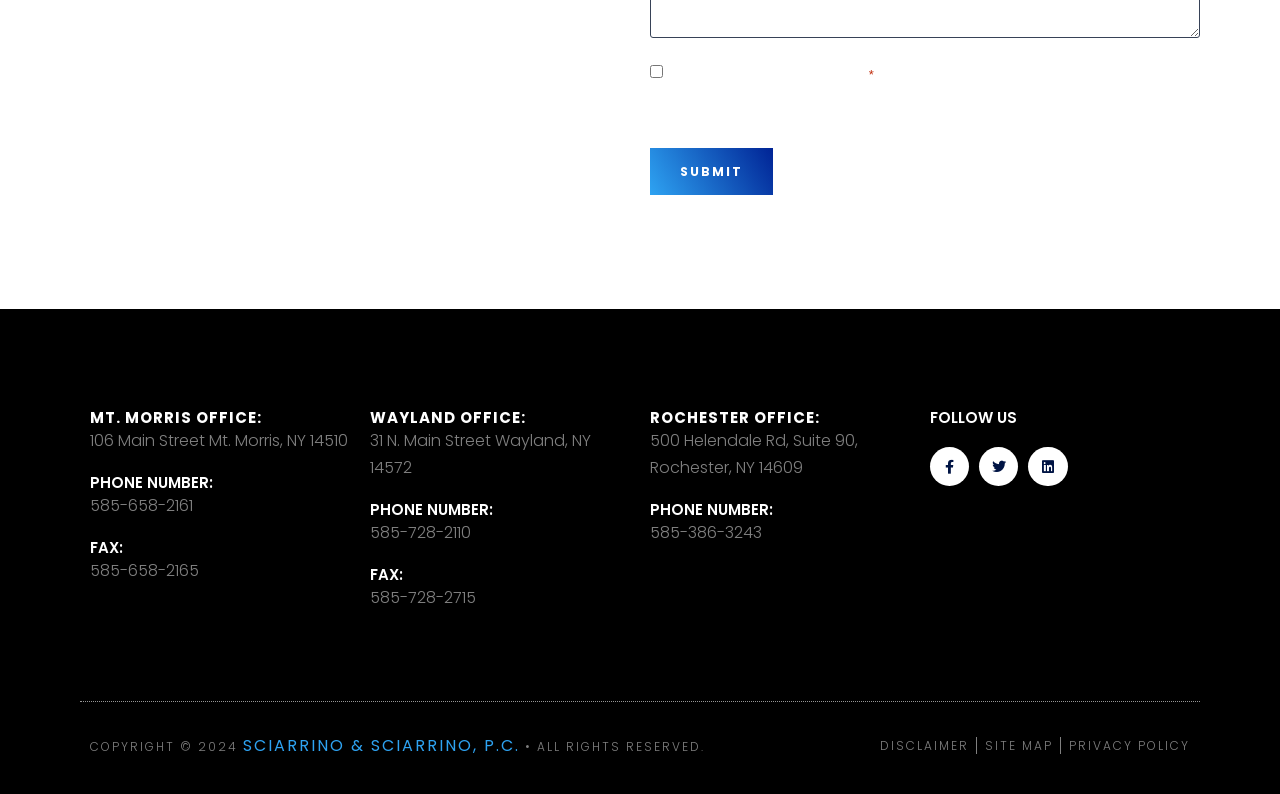Answer the question in one word or a short phrase:
How many offices are listed?

3